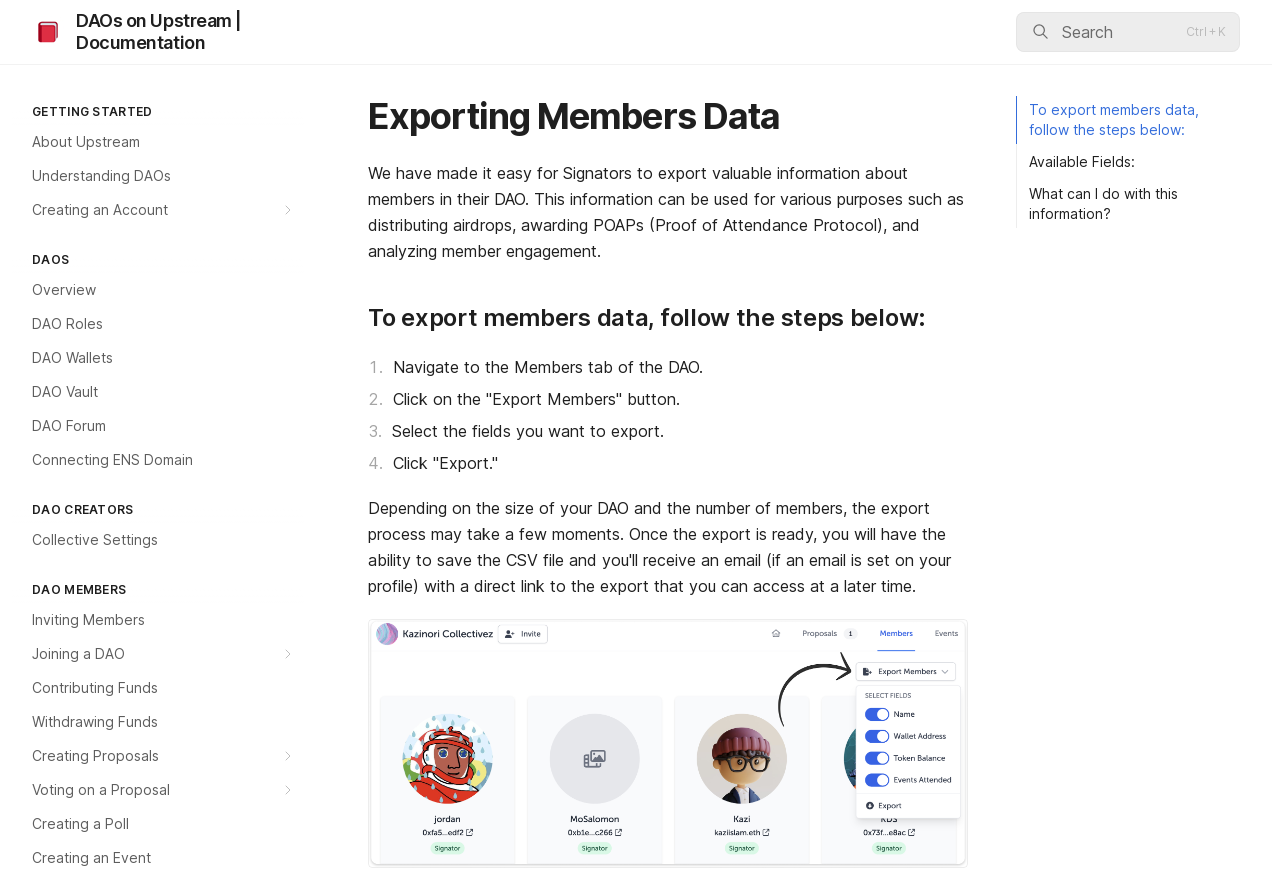How many links are available under the 'DAO MEMBERS' section?
Provide a detailed answer to the question, using the image to inform your response.

Under the 'DAO MEMBERS' section, there are four links available: 'Inviting Members', 'Joining a DAO', 'Contributing Funds', and 'Withdrawing Funds'.